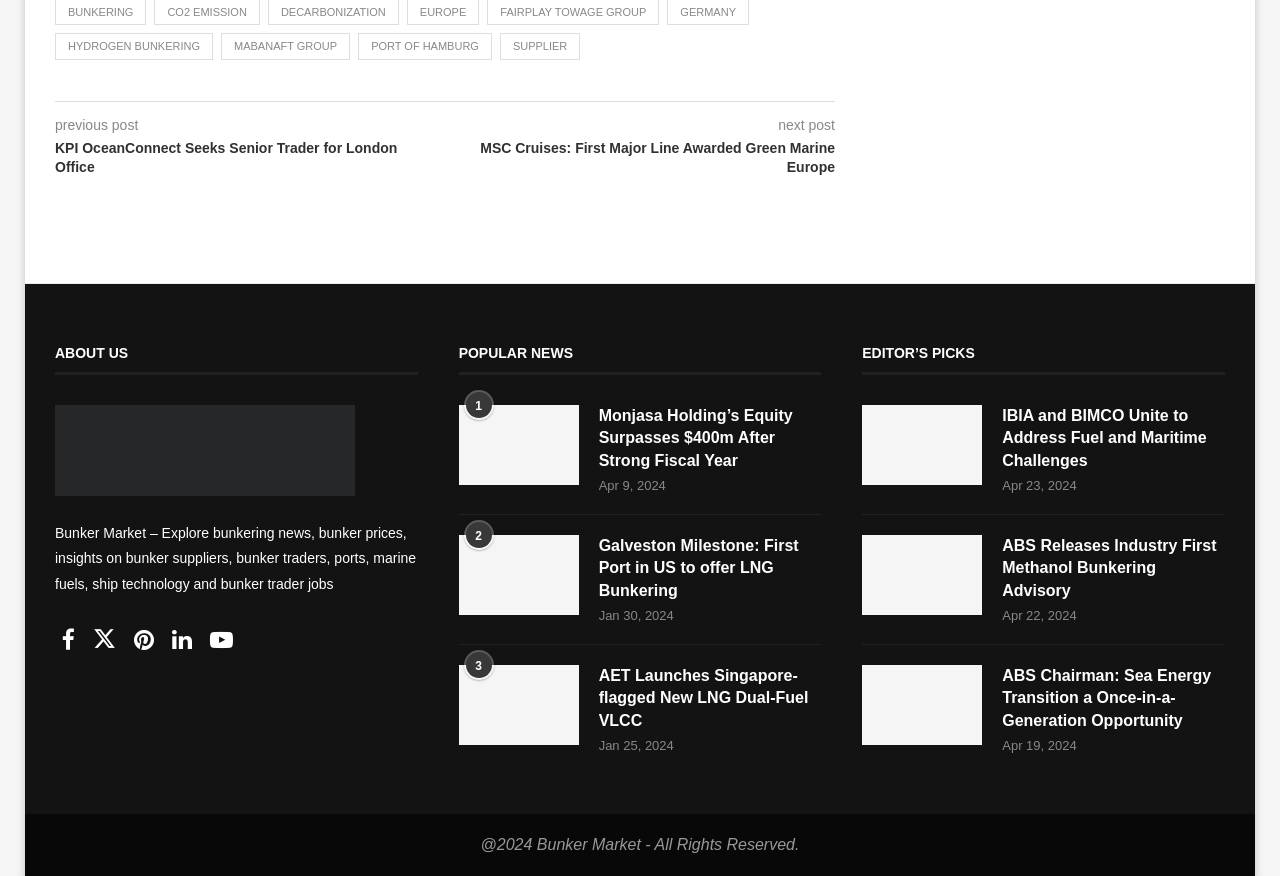Please specify the coordinates of the bounding box for the element that should be clicked to carry out this instruction: "Go to previous post". The coordinates must be four float numbers between 0 and 1, formatted as [left, top, right, bottom].

[0.043, 0.133, 0.108, 0.151]